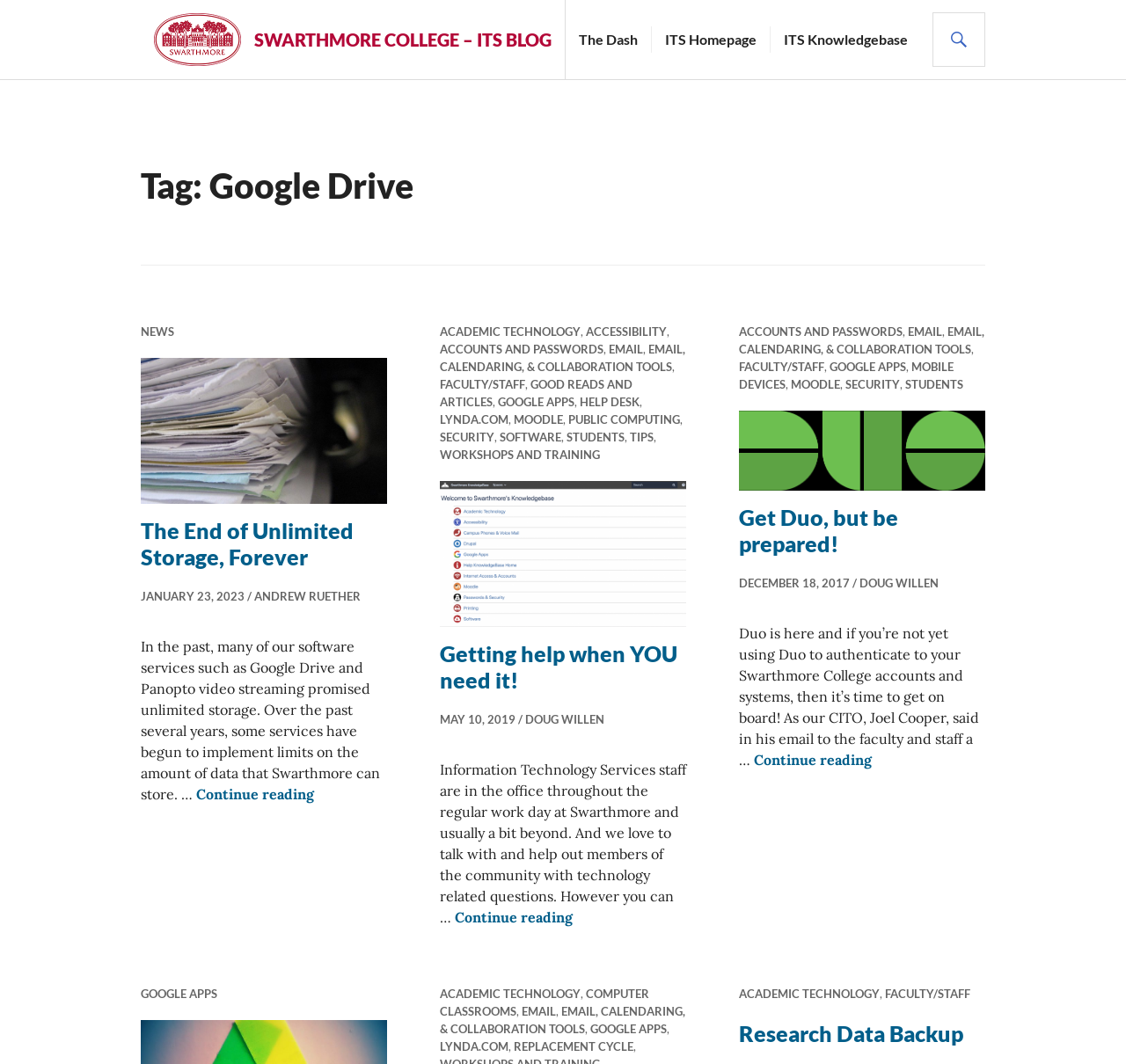Find the bounding box coordinates of the element to click in order to complete the given instruction: "Learn about Google Apps."

[0.442, 0.371, 0.51, 0.384]